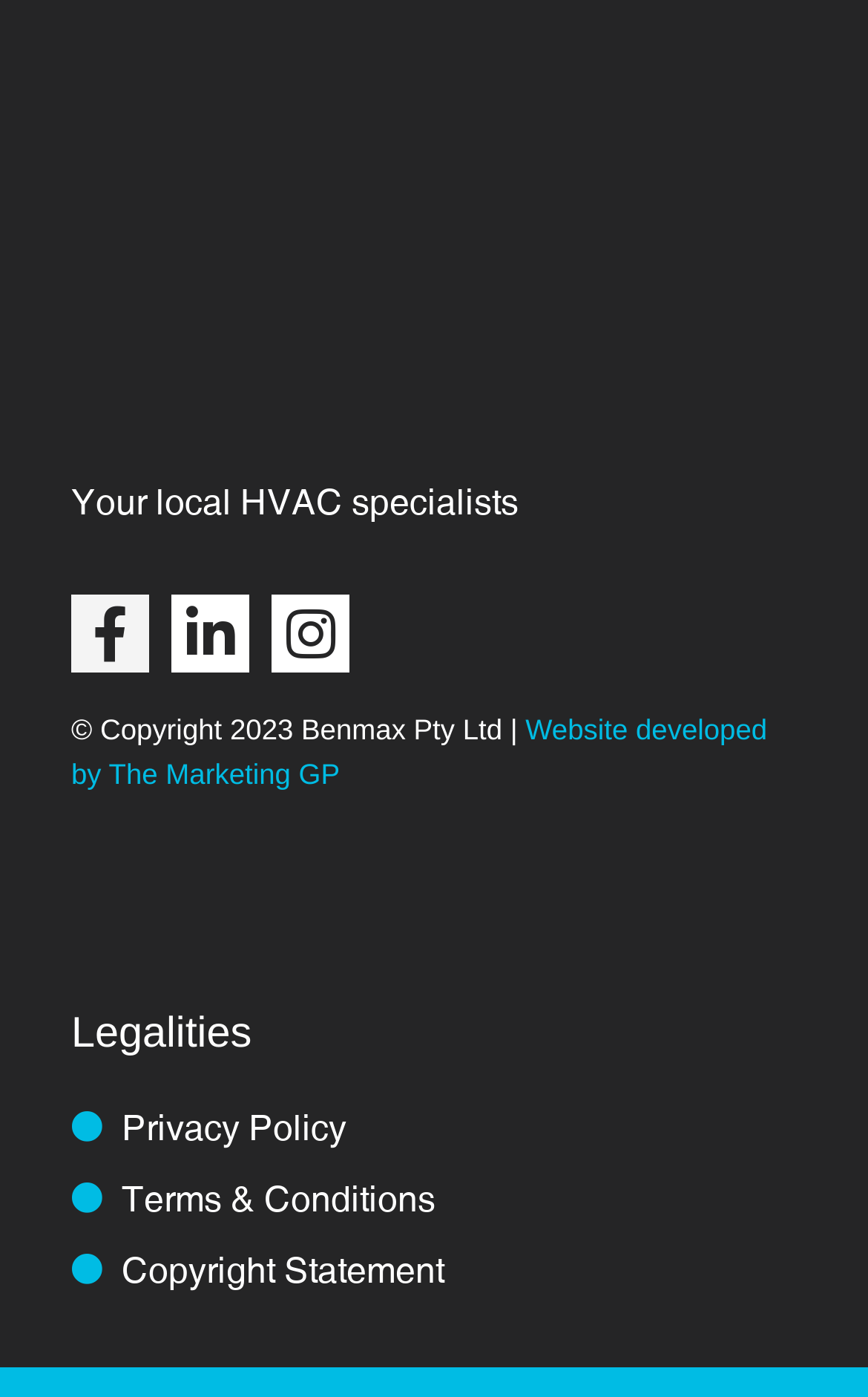By analyzing the image, answer the following question with a detailed response: How many legal documents are available?

There are three legal documents available on the webpage, which are Privacy Policy, Terms & Conditions, and Copyright Statement, located at the bottom of the webpage under the 'Legalities' section.